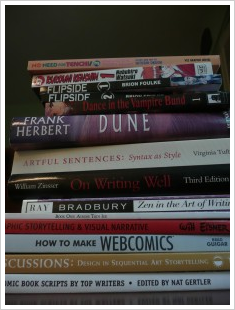Respond concisely with one word or phrase to the following query:
What is the focus of 'How to Make Webcomics'?

Digital comic medium